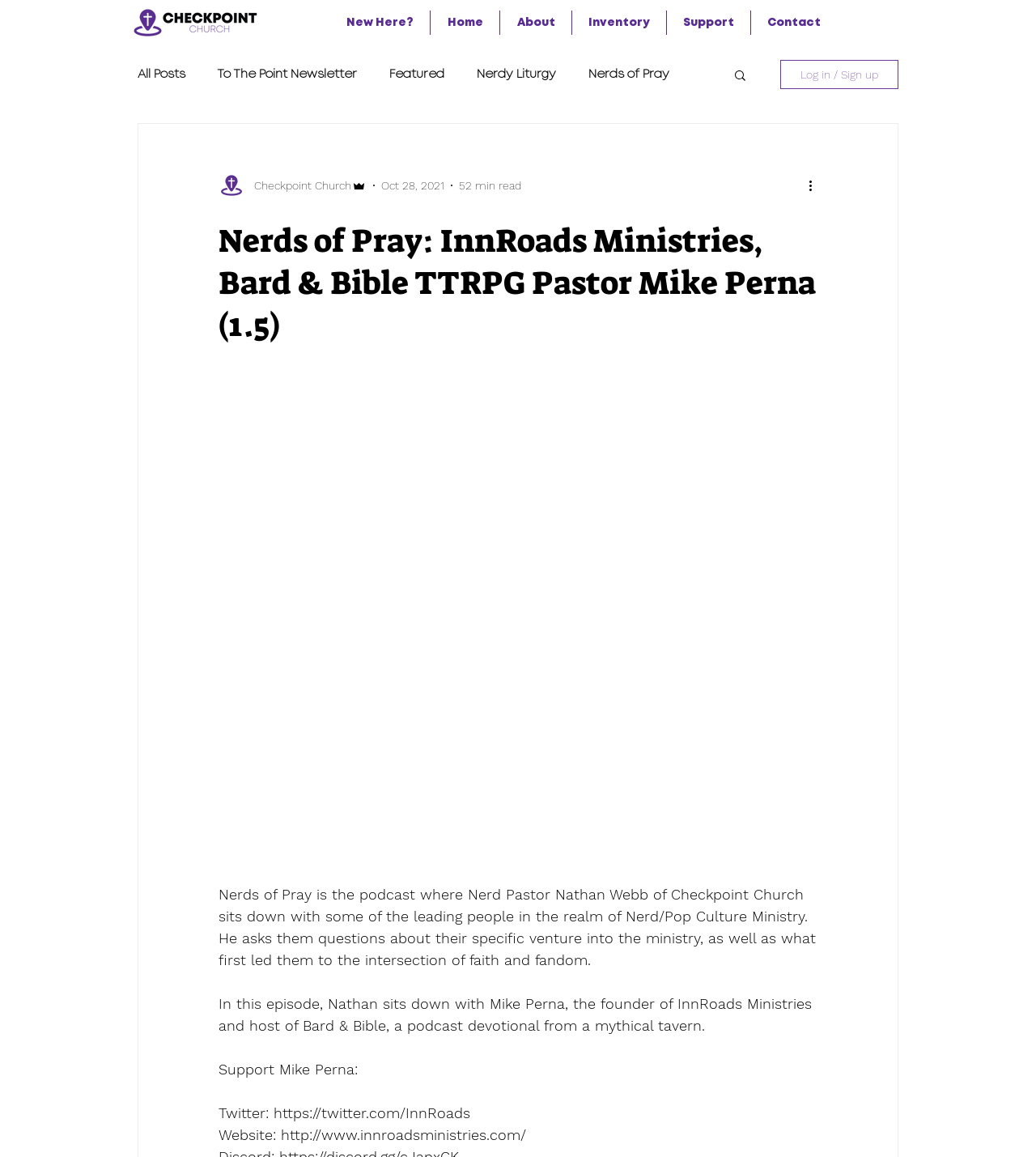Locate the bounding box coordinates of the UI element described by: "Pinterest". The bounding box coordinates should consist of four float numbers between 0 and 1, i.e., [left, top, right, bottom].

None